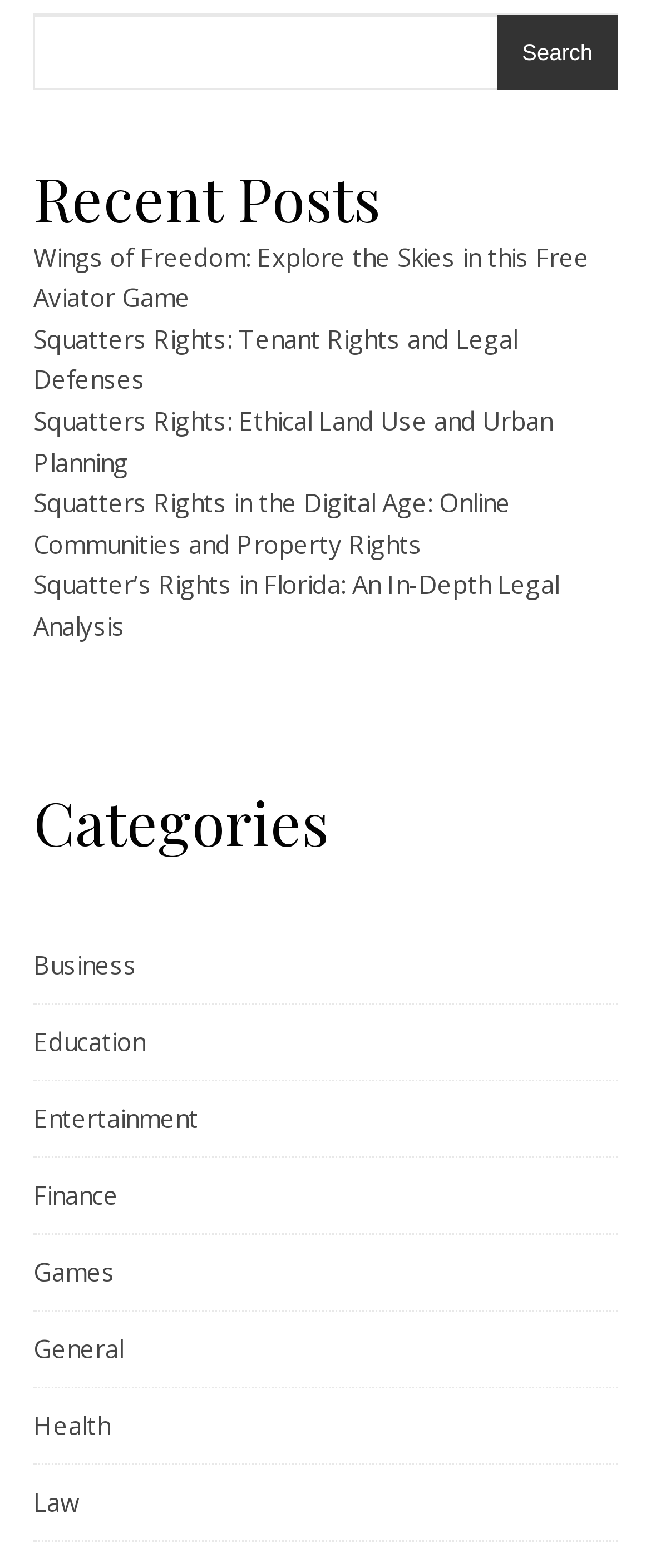Return the bounding box coordinates of the UI element that corresponds to this description: "Main page". The coordinates must be given as four float numbers in the range of 0 and 1, [left, top, right, bottom].

None